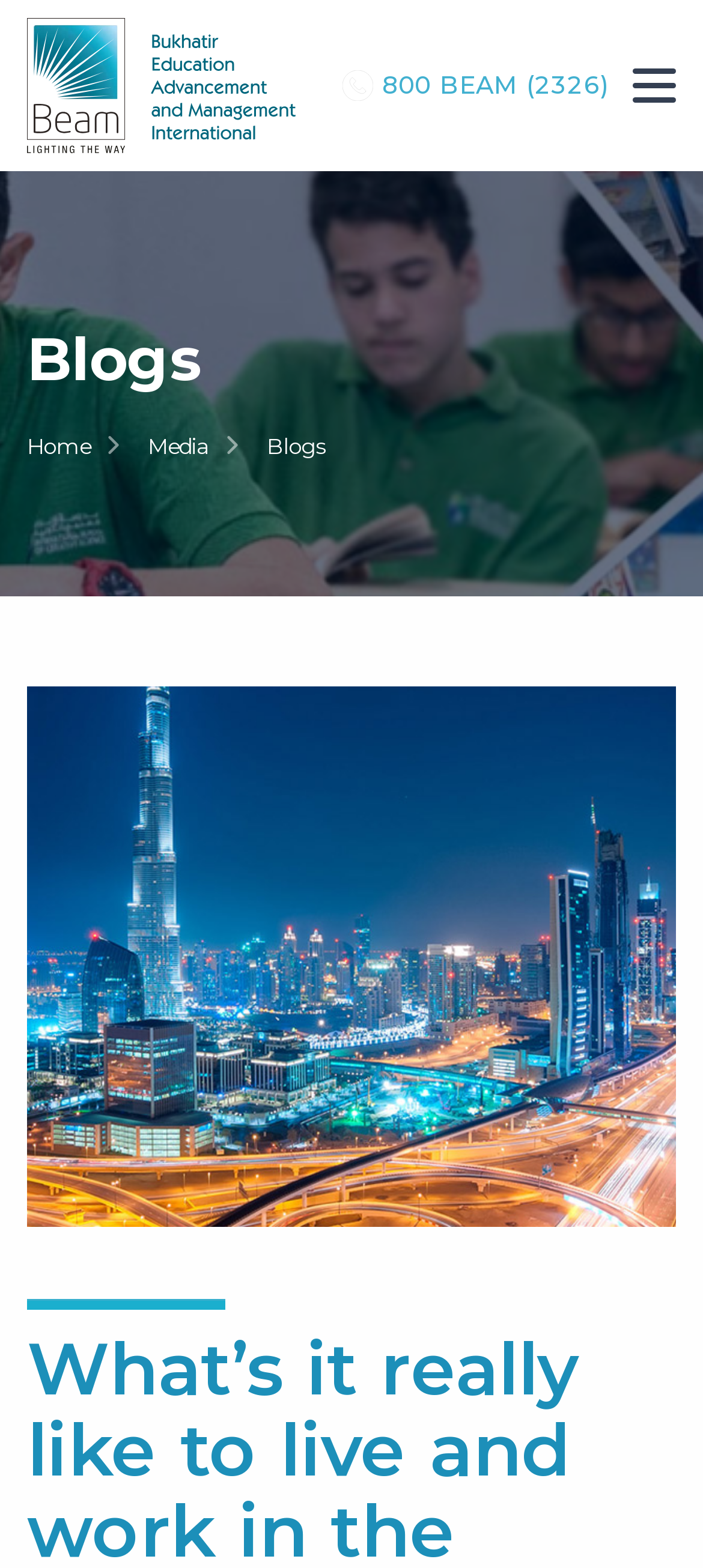What is the name of the link with an image?
Please provide a single word or phrase answer based on the image.

800 BEAM